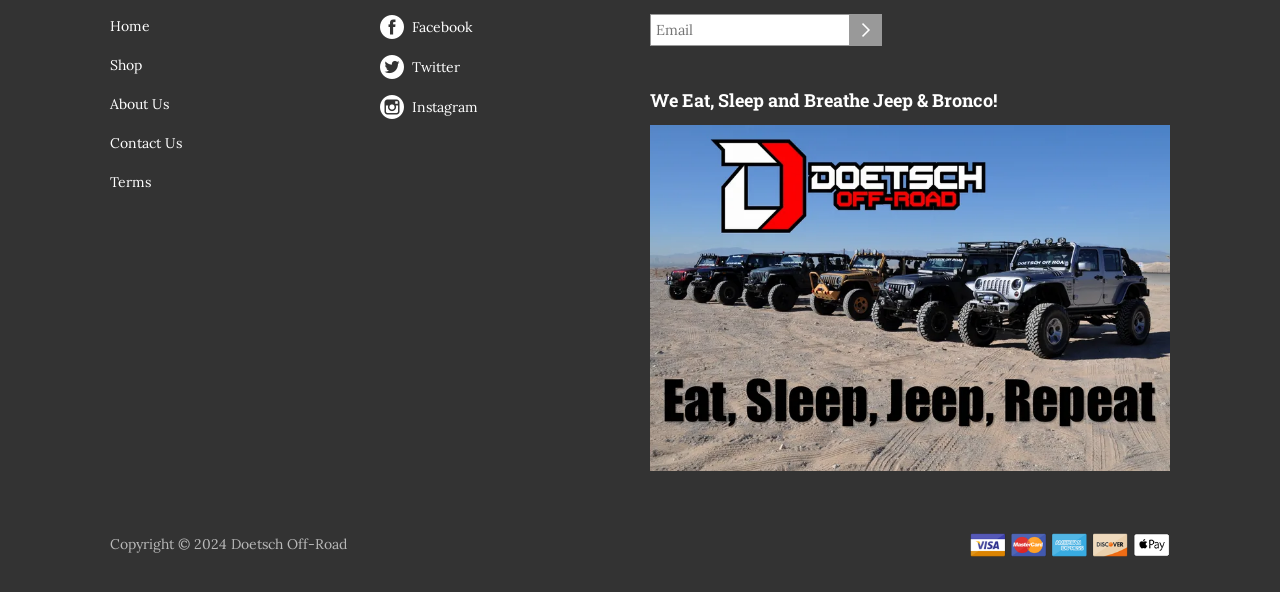What is the purpose of the textbox?
From the screenshot, supply a one-word or short-phrase answer.

Email